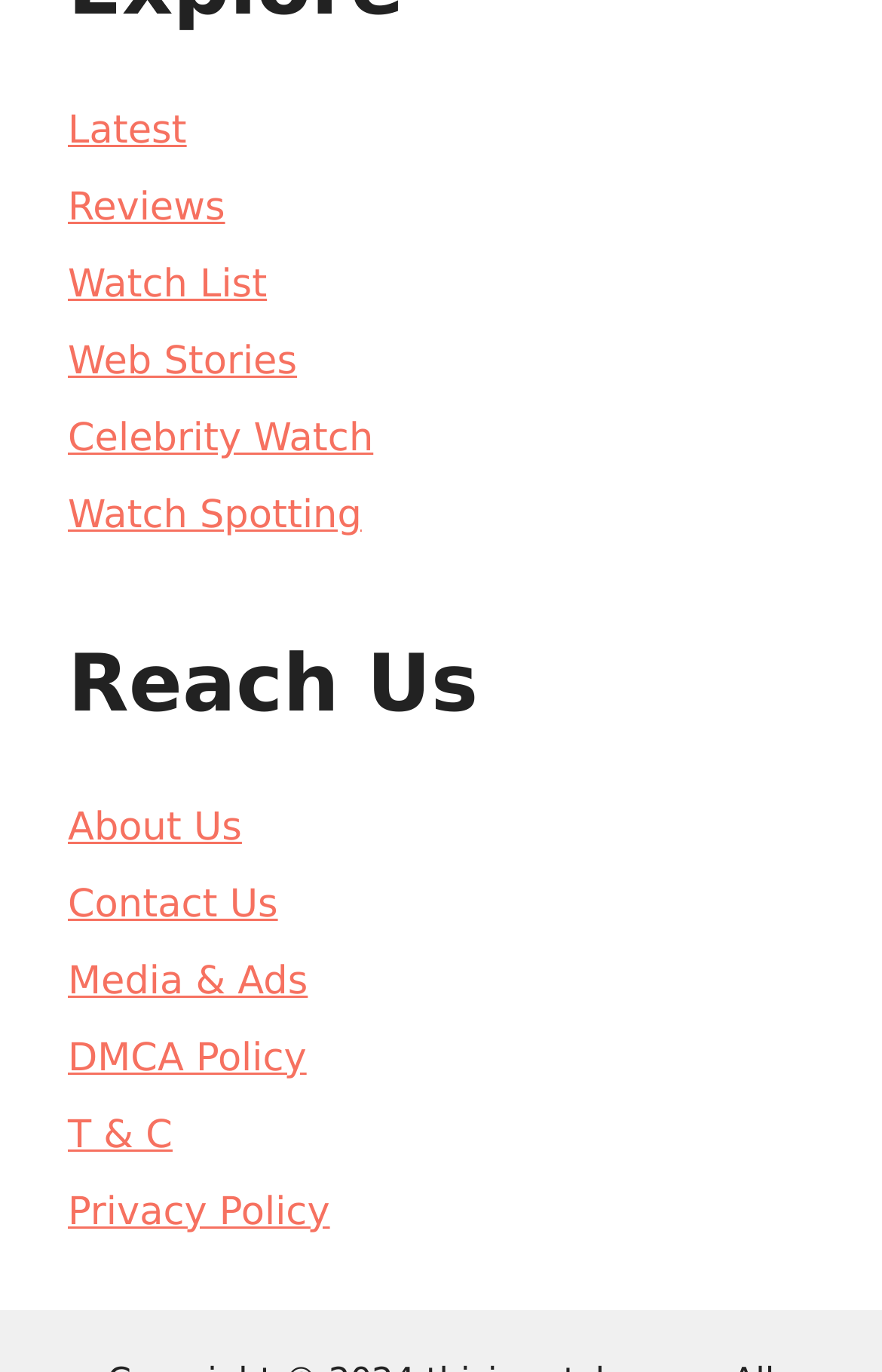What is the last link in the top navigation menu?
Based on the image content, provide your answer in one word or a short phrase.

Watch Spotting